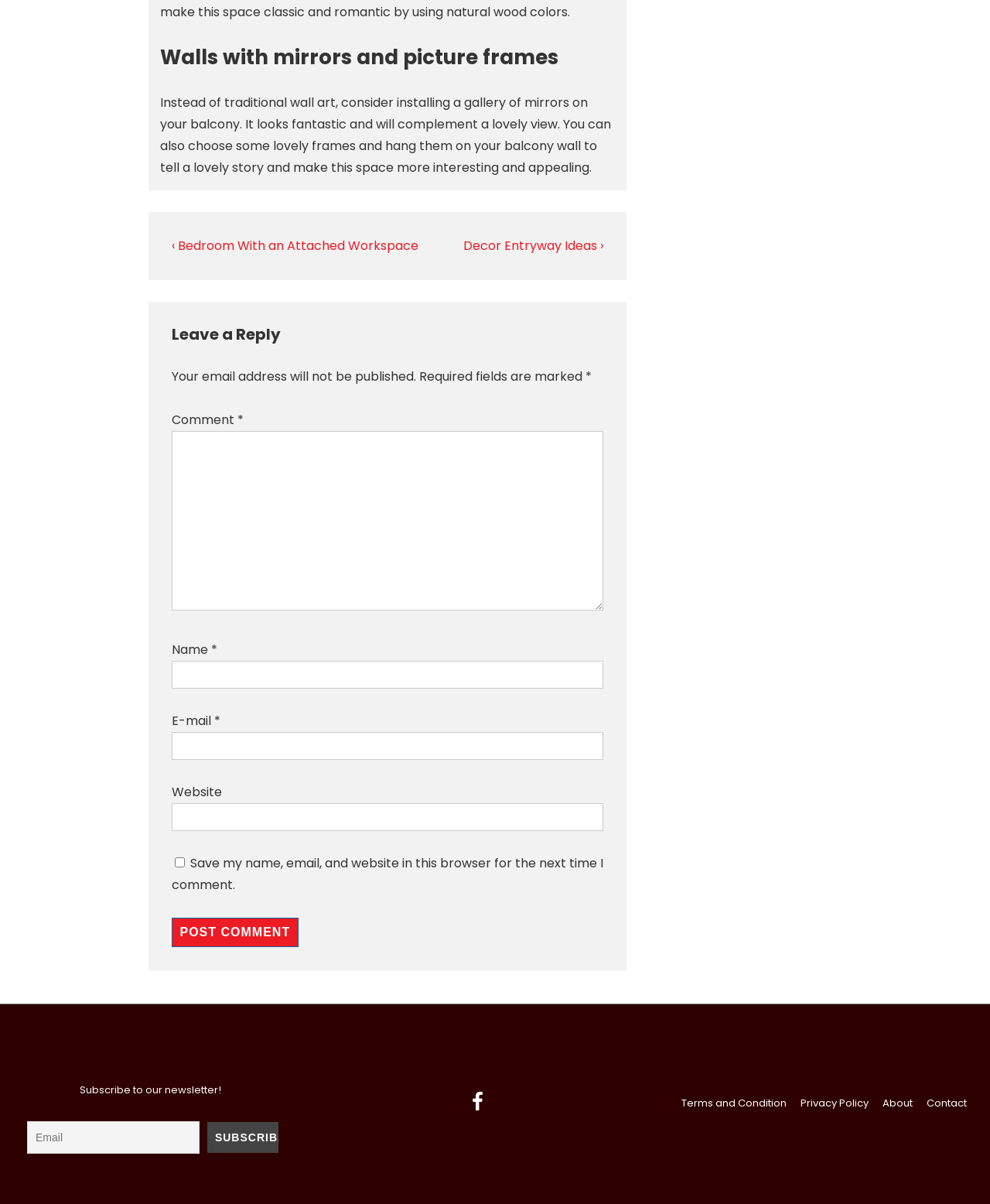Please determine the bounding box coordinates of the element's region to click in order to carry out the following instruction: "Enter a comment". The coordinates should be four float numbers between 0 and 1, i.e., [left, top, right, bottom].

[0.173, 0.358, 0.61, 0.507]